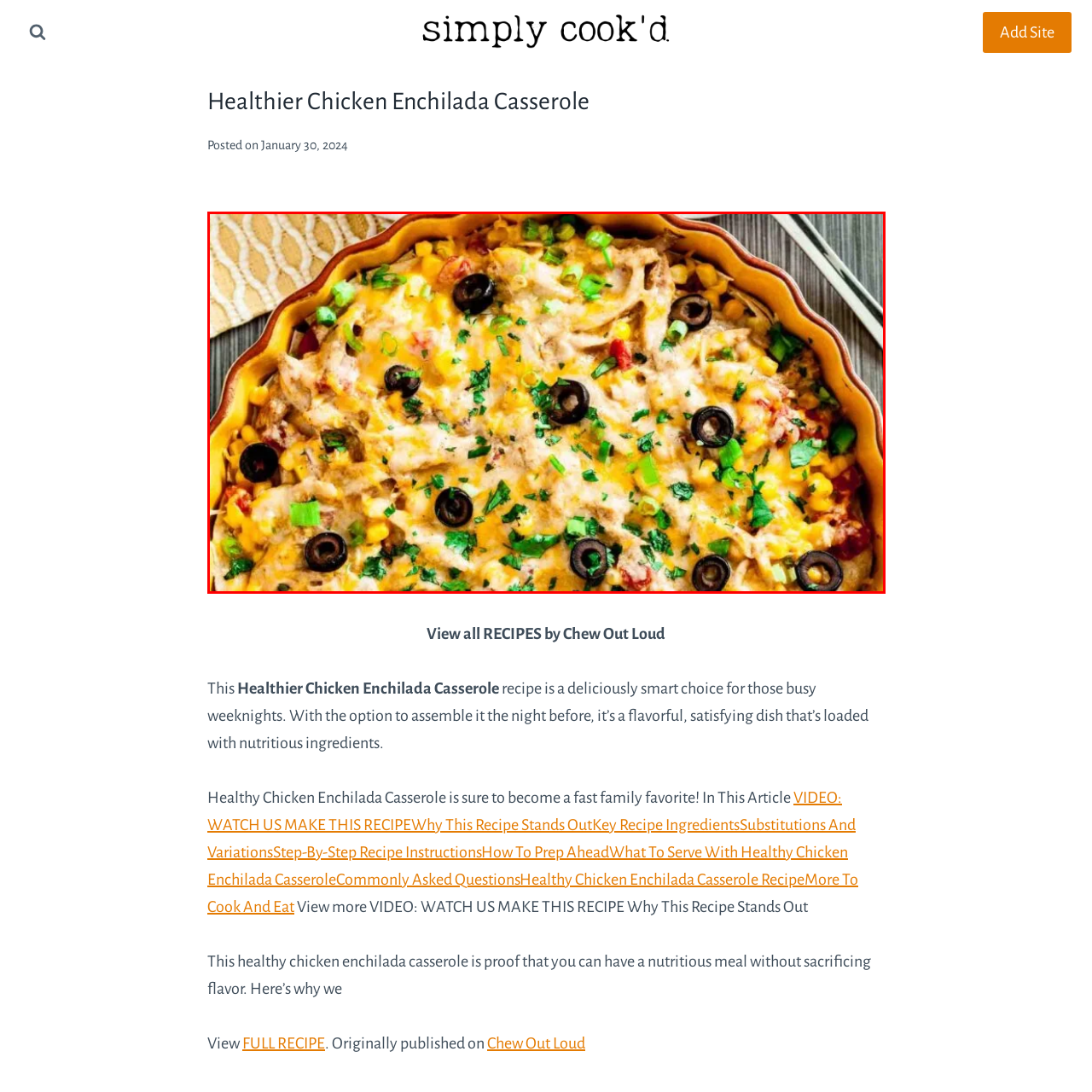Examine the portion of the image marked by the red rectangle, What is scattered across the surface of the casserole? Answer concisely using a single word or phrase.

Black olives